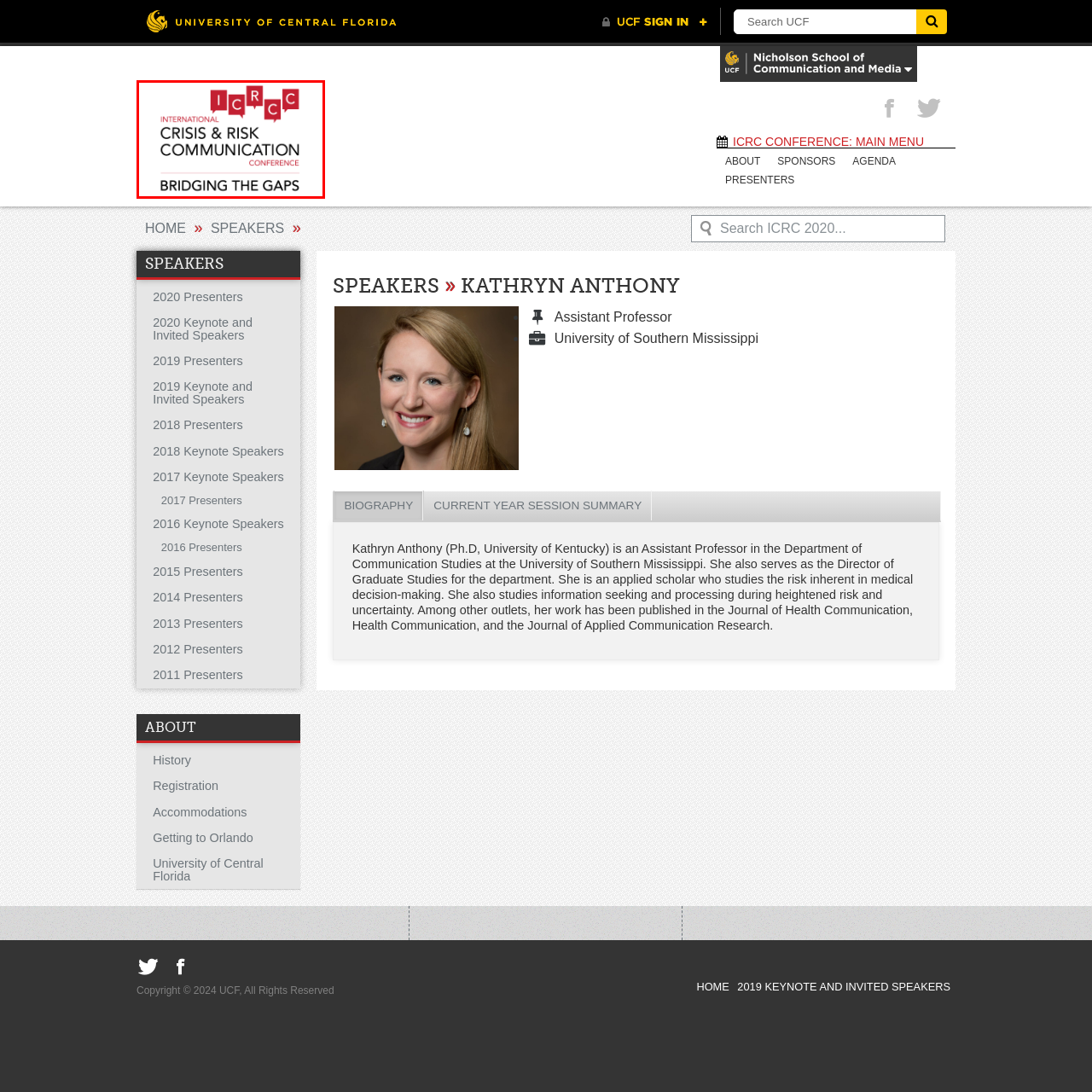What is the shape that encapsulates the acronym 'ICRCC'?
Study the image highlighted with a red bounding box and respond to the question with a detailed answer.

The acronym 'ICRCC' is encapsulated within speech bubbles, which symbolize communication and dialogue, aligning with the conference's goals of addressing challenges in communication during crises.